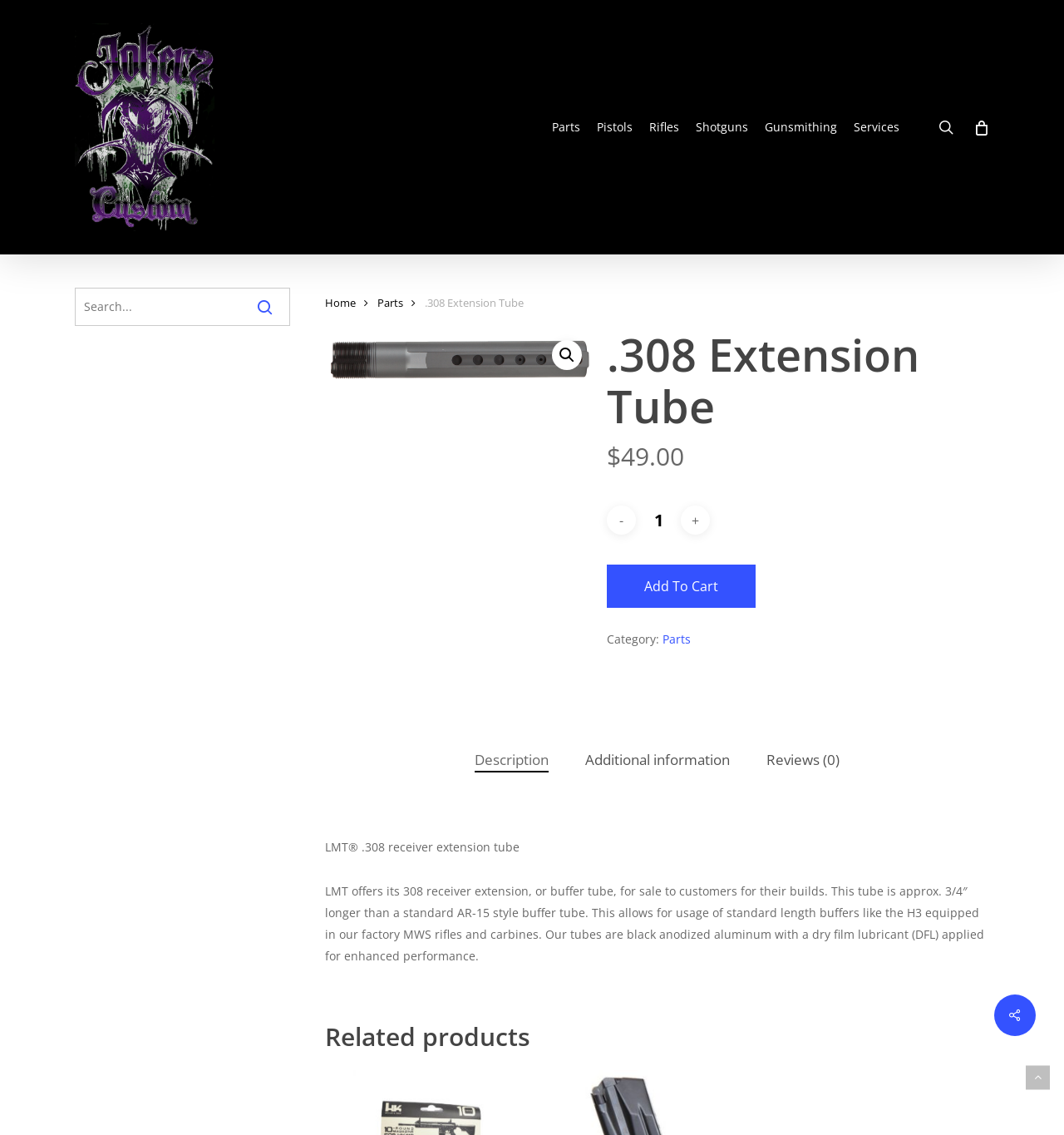Provide the bounding box coordinates of the section that needs to be clicked to accomplish the following instruction: "Click on the 'Parts' link."

[0.519, 0.105, 0.545, 0.119]